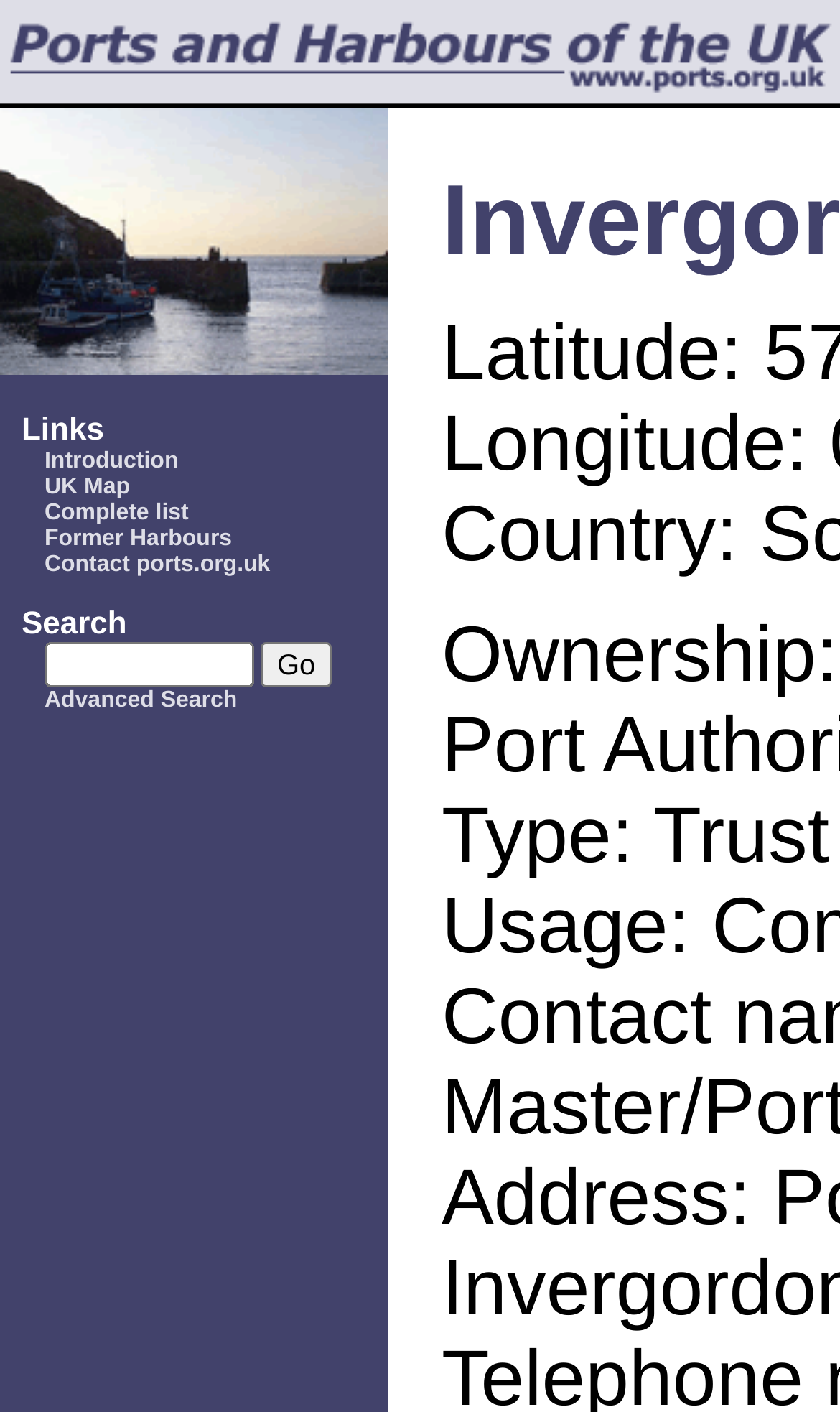Find the bounding box coordinates corresponding to the UI element with the description: "Introduction". The coordinates should be formatted as [left, top, right, bottom], with values as floats between 0 and 1.

[0.053, 0.317, 0.212, 0.335]